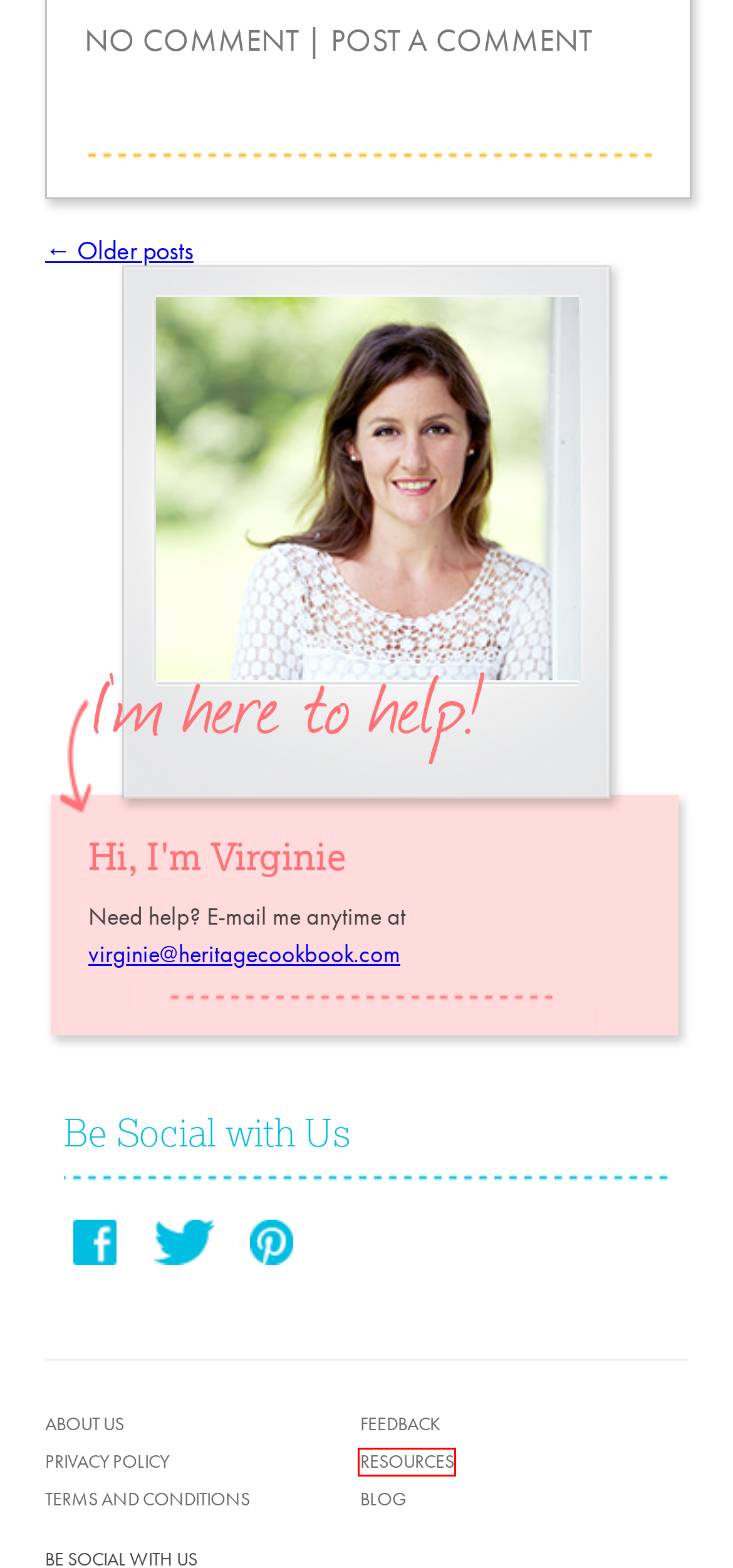You see a screenshot of a webpage with a red bounding box surrounding an element. Pick the webpage description that most accurately represents the new webpage after interacting with the element in the red bounding box. The options are:
A. Feedback | Heritage Cookbook
B. Resources | Heritage Cookbook
C. Privacy Policy | Heritage Cookbook
D. About Our Family Business – Heritage Cookbook | Heritage Cookbook
E. Terms and Conditions | Heritage Cookbook
F. About us | Heritage Cookbook
G. Blog | Heritage Cookbook | Page 2
H. Create Your Cookbook | Custom Recipe Books Online | Heritage Cookbook

B